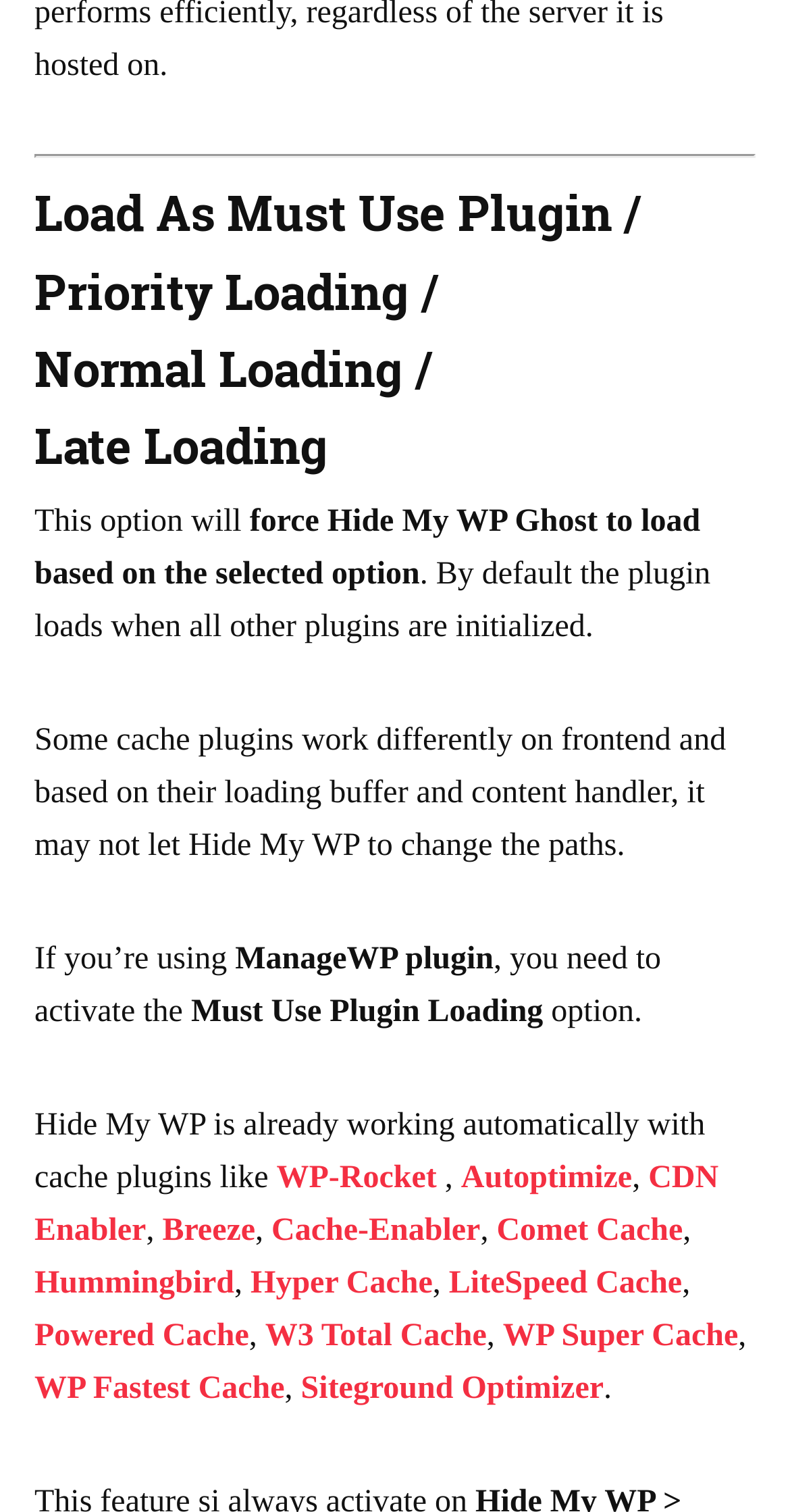Find the bounding box coordinates for the area that should be clicked to accomplish the instruction: "Click on CDN Enabler link".

[0.044, 0.768, 0.91, 0.825]